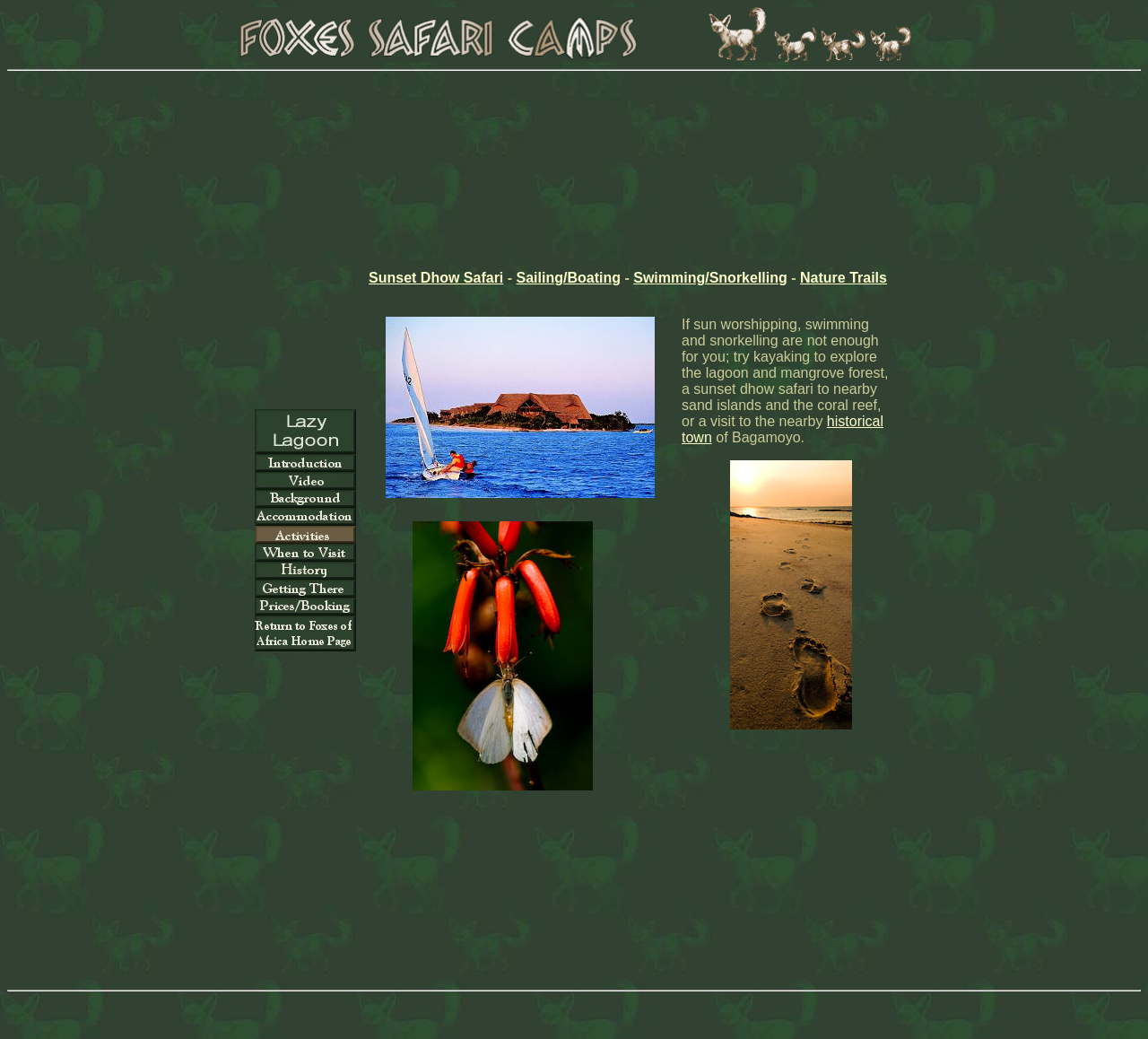Please identify the bounding box coordinates of the area that needs to be clicked to fulfill the following instruction: "Click the link to explore the lagoon and mangrove forest."

[0.221, 0.394, 0.31, 0.437]